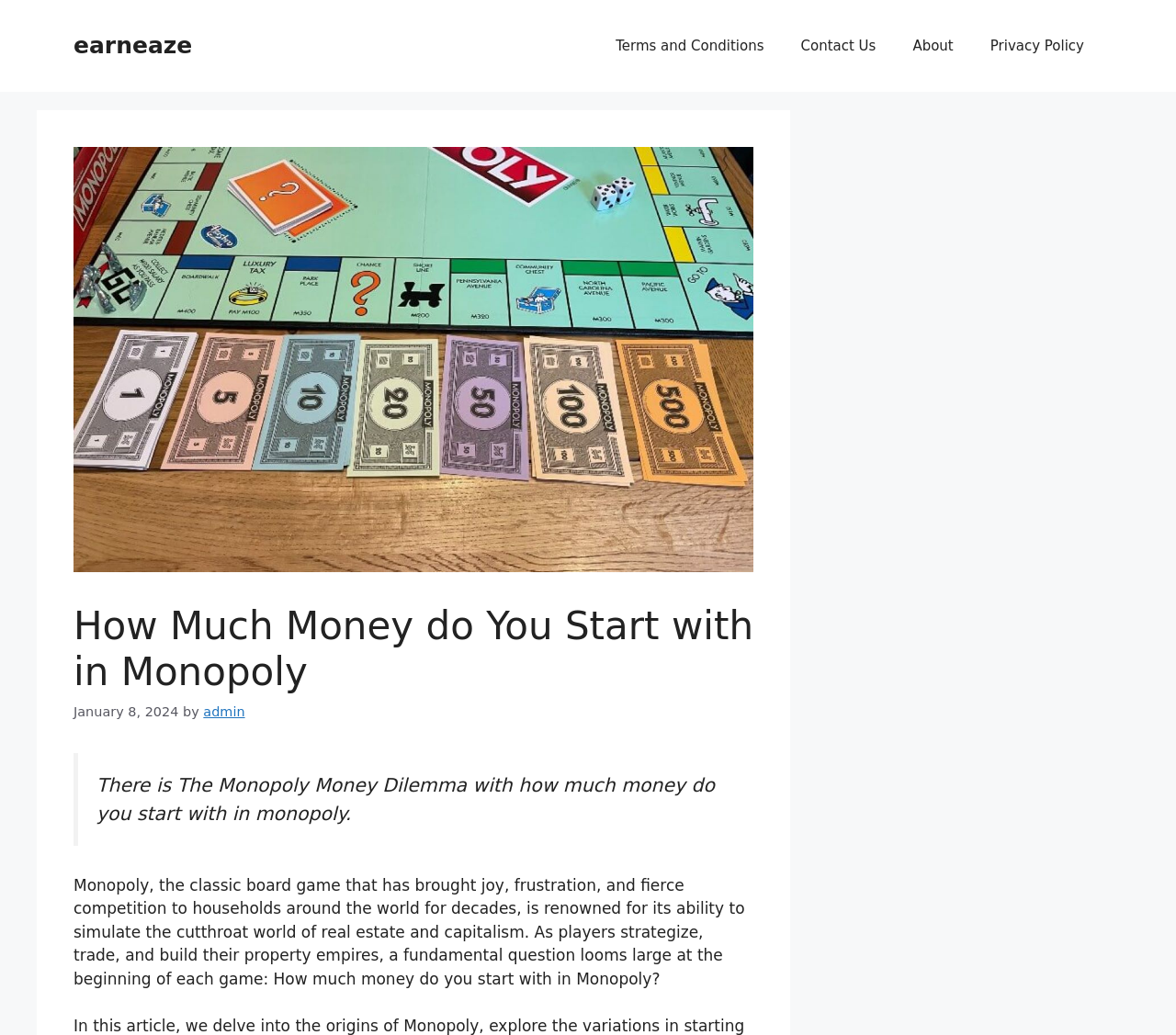Using the information in the image, give a comprehensive answer to the question: 
What is the purpose of the blockquote section?

The blockquote section is used to highlight a key point or quote from the article, in this case, 'There is The Monopoly Money Dilemma with how much money do you start with in monopoly.', which is a crucial question related to the game of Monopoly.